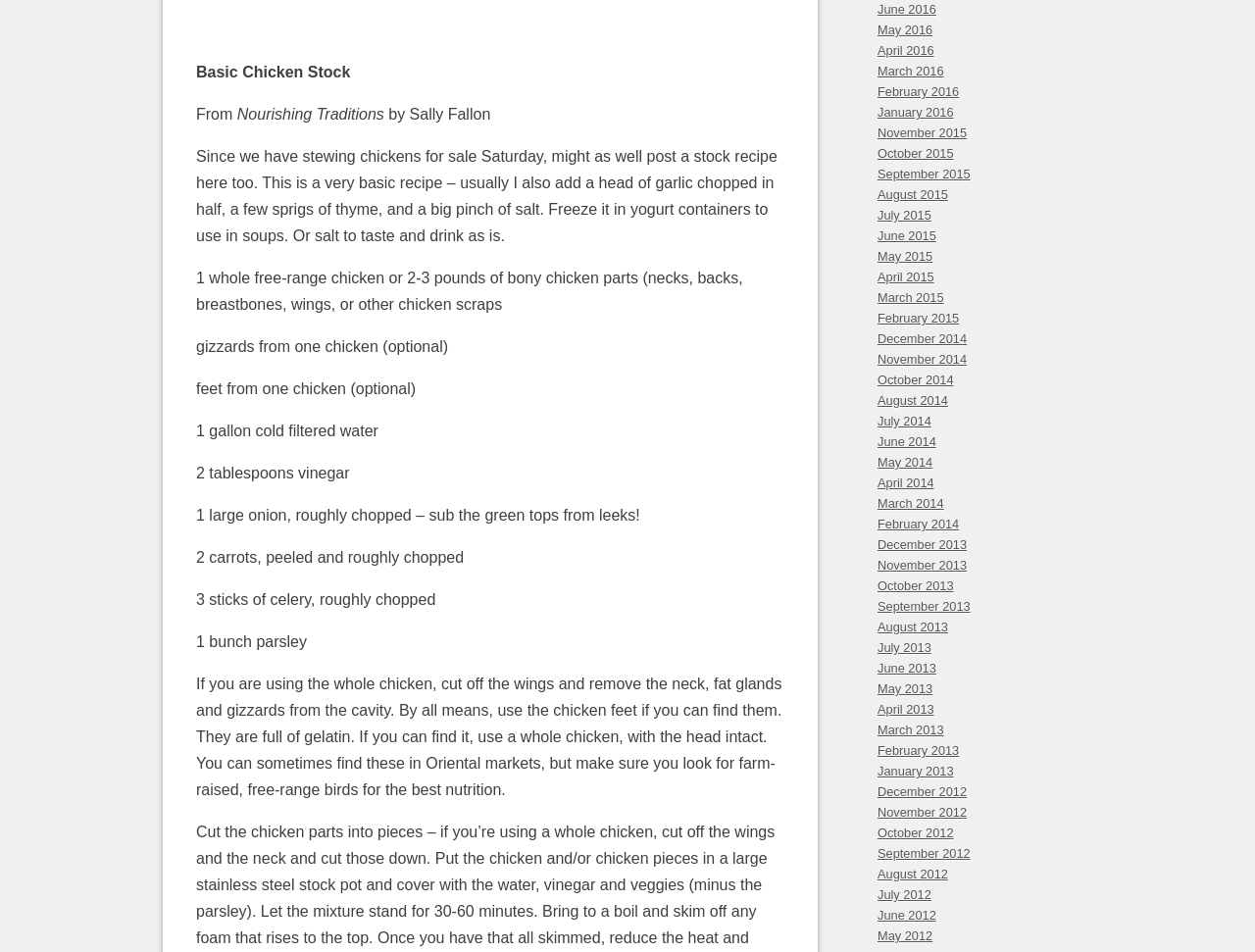Show the bounding box coordinates of the element that should be clicked to complete the task: "Click on the 'April 2016' link".

[0.699, 0.043, 0.871, 0.063]